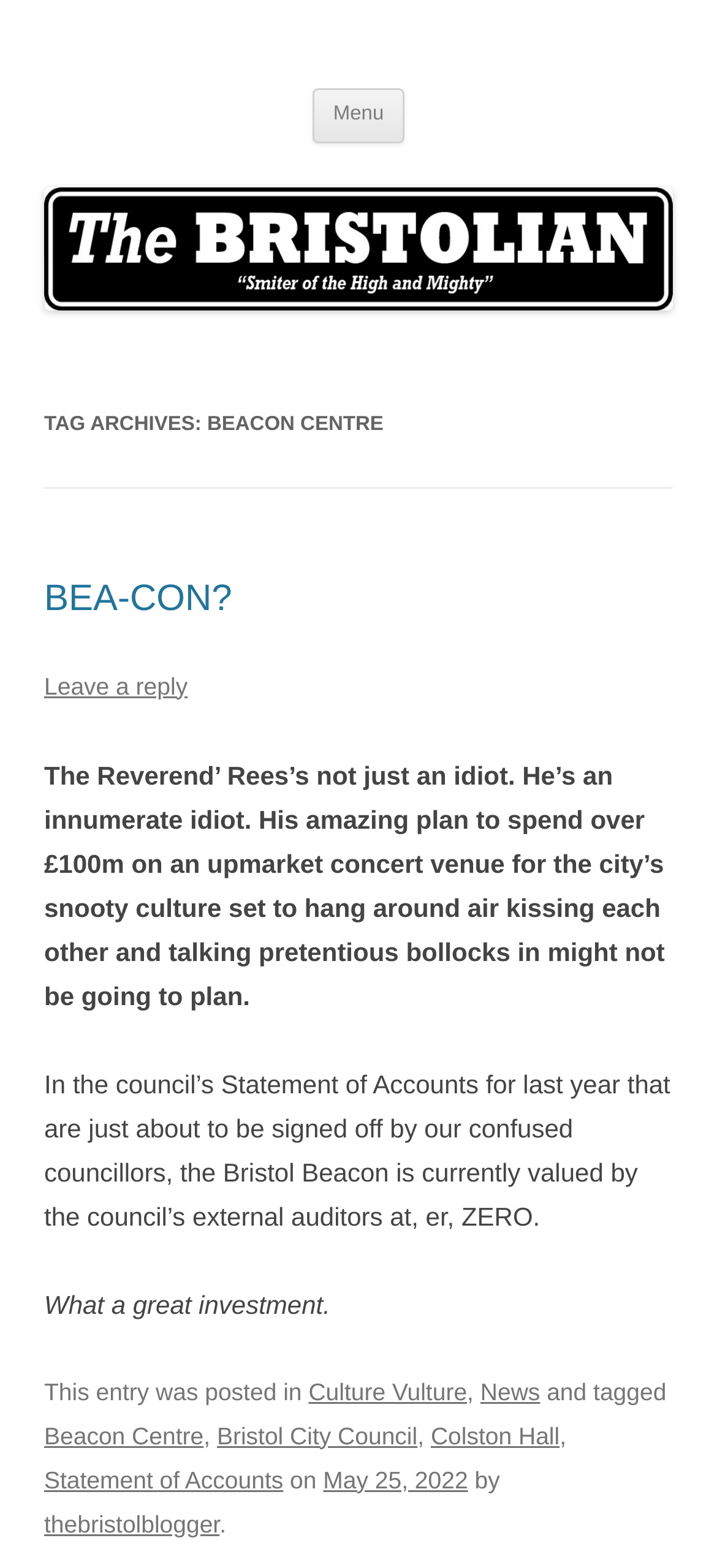Please identify the bounding box coordinates of the element that needs to be clicked to execute the following command: "Read the article about 'Beacon Centre'". Provide the bounding box using four float numbers between 0 and 1, formatted as [left, top, right, bottom].

[0.062, 0.256, 0.938, 0.311]